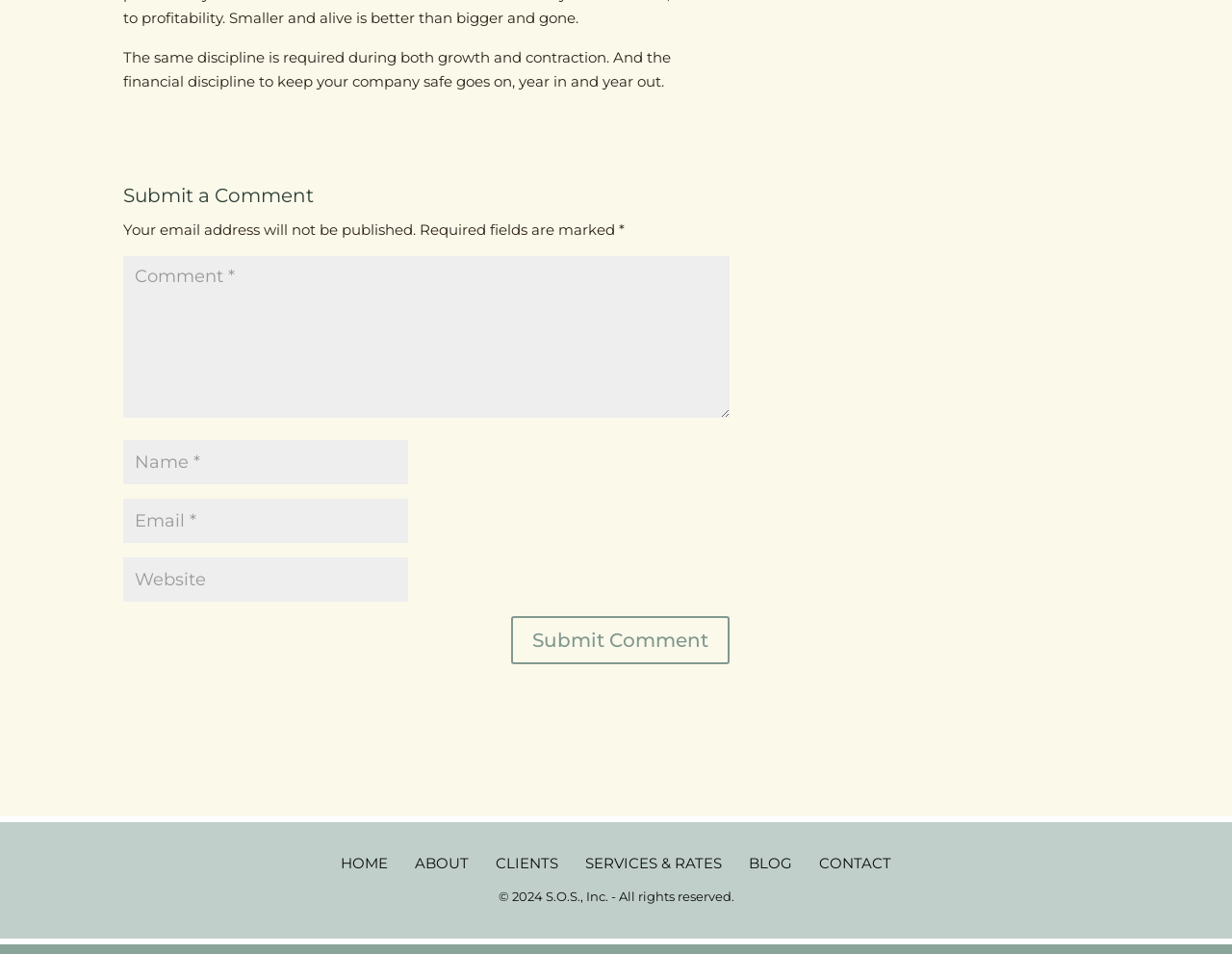Respond with a single word or phrase for the following question: 
How many links are there in the footer section?

6